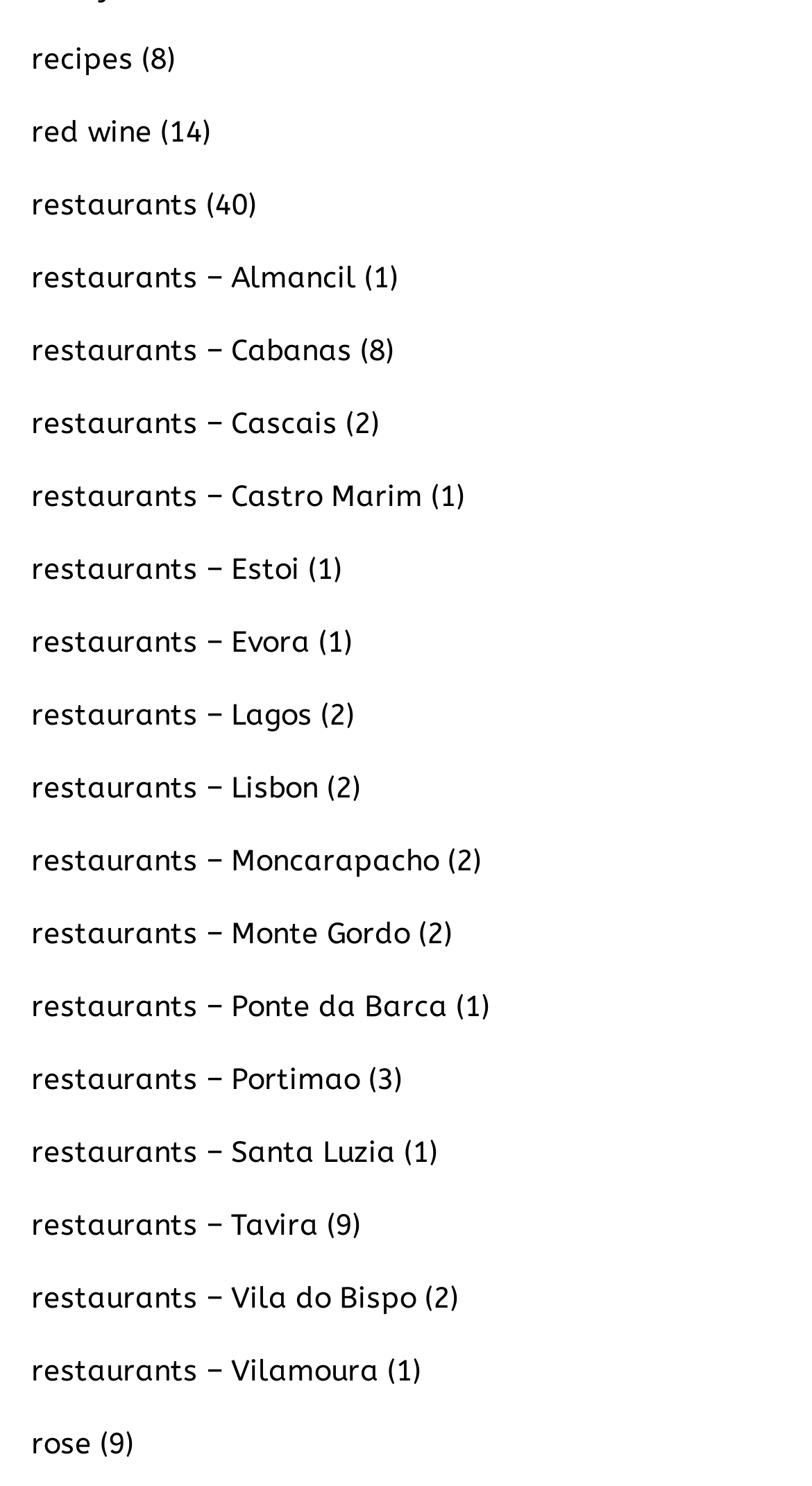Determine the bounding box coordinates of the clickable element to achieve the following action: 'go to restaurants in Lisbon'. Provide the coordinates as four float values between 0 and 1, formatted as [left, top, right, bottom].

[0.038, 0.518, 0.392, 0.542]